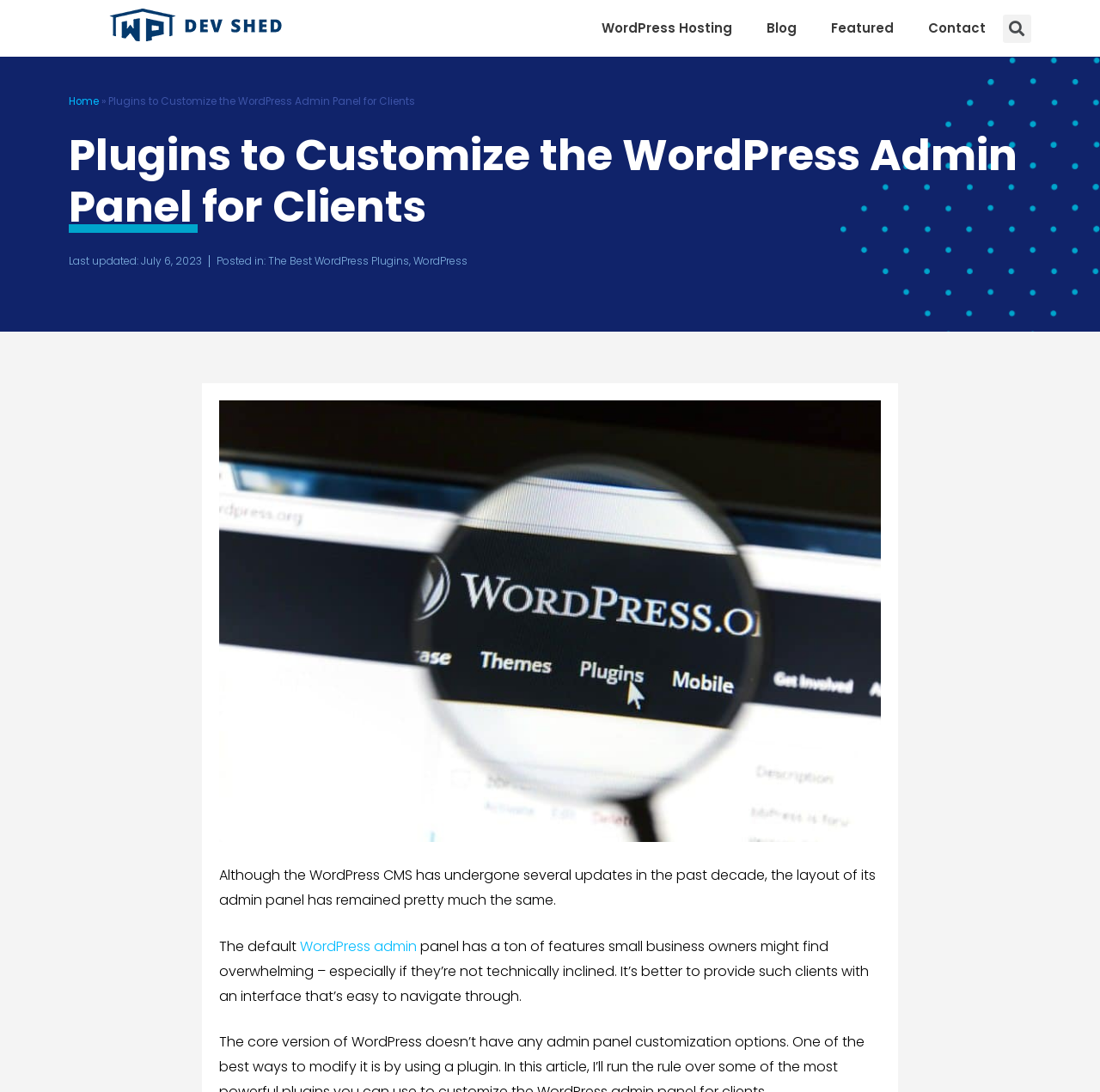Please provide the bounding box coordinates in the format (top-left x, top-left y, bottom-right x, bottom-right y). Remember, all values are floating point numbers between 0 and 1. What is the bounding box coordinate of the region described as: Contact

[0.828, 0.008, 0.912, 0.044]